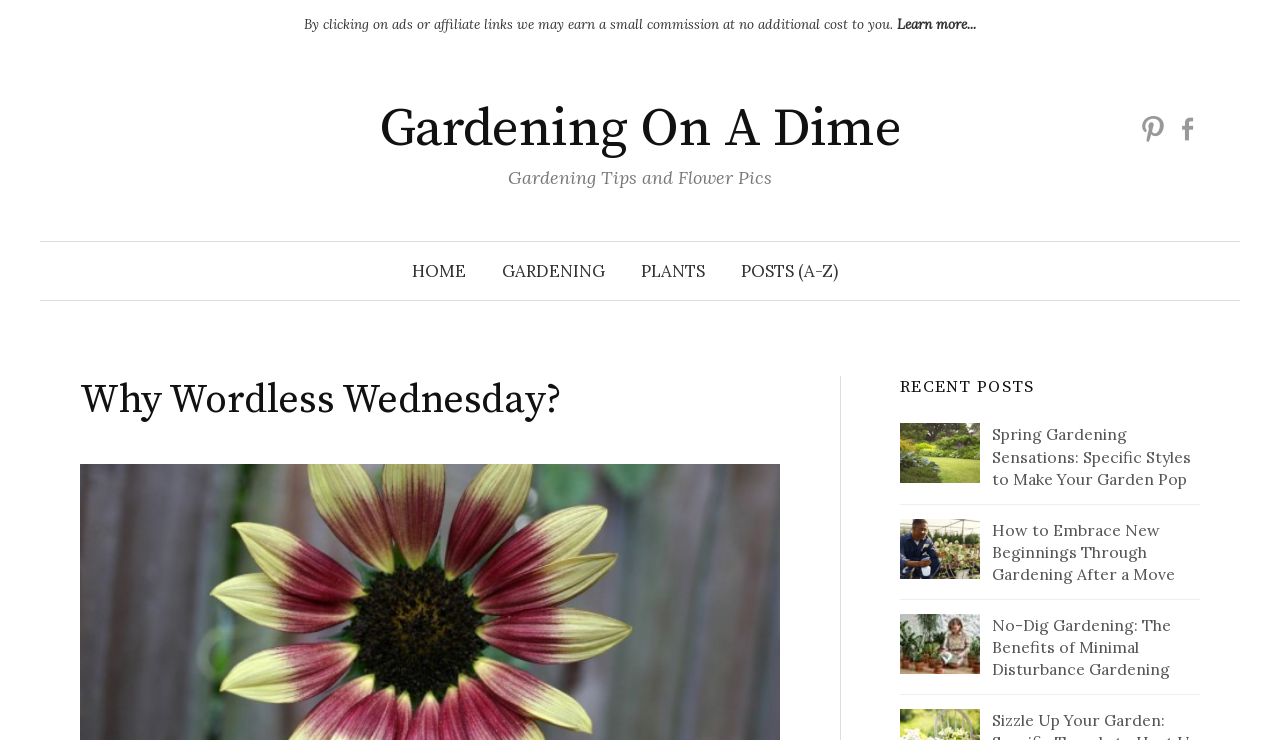Determine the bounding box for the UI element that matches this description: "Gardening On A Dime".

[0.296, 0.128, 0.704, 0.22]